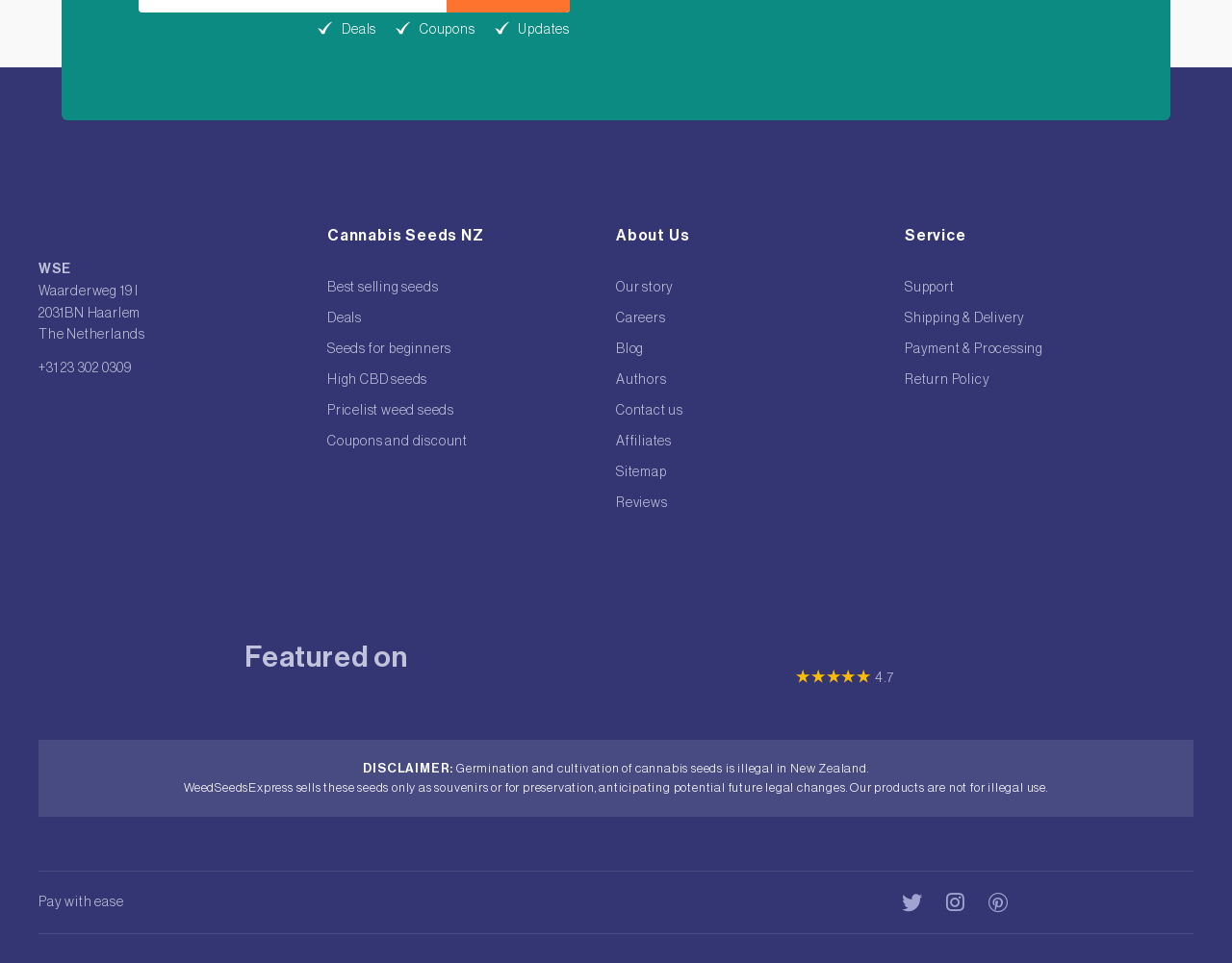What is the address of the company?
Answer the question with just one word or phrase using the image.

Waarderweg 19 I, 2031BN Haarlem, The Netherlands